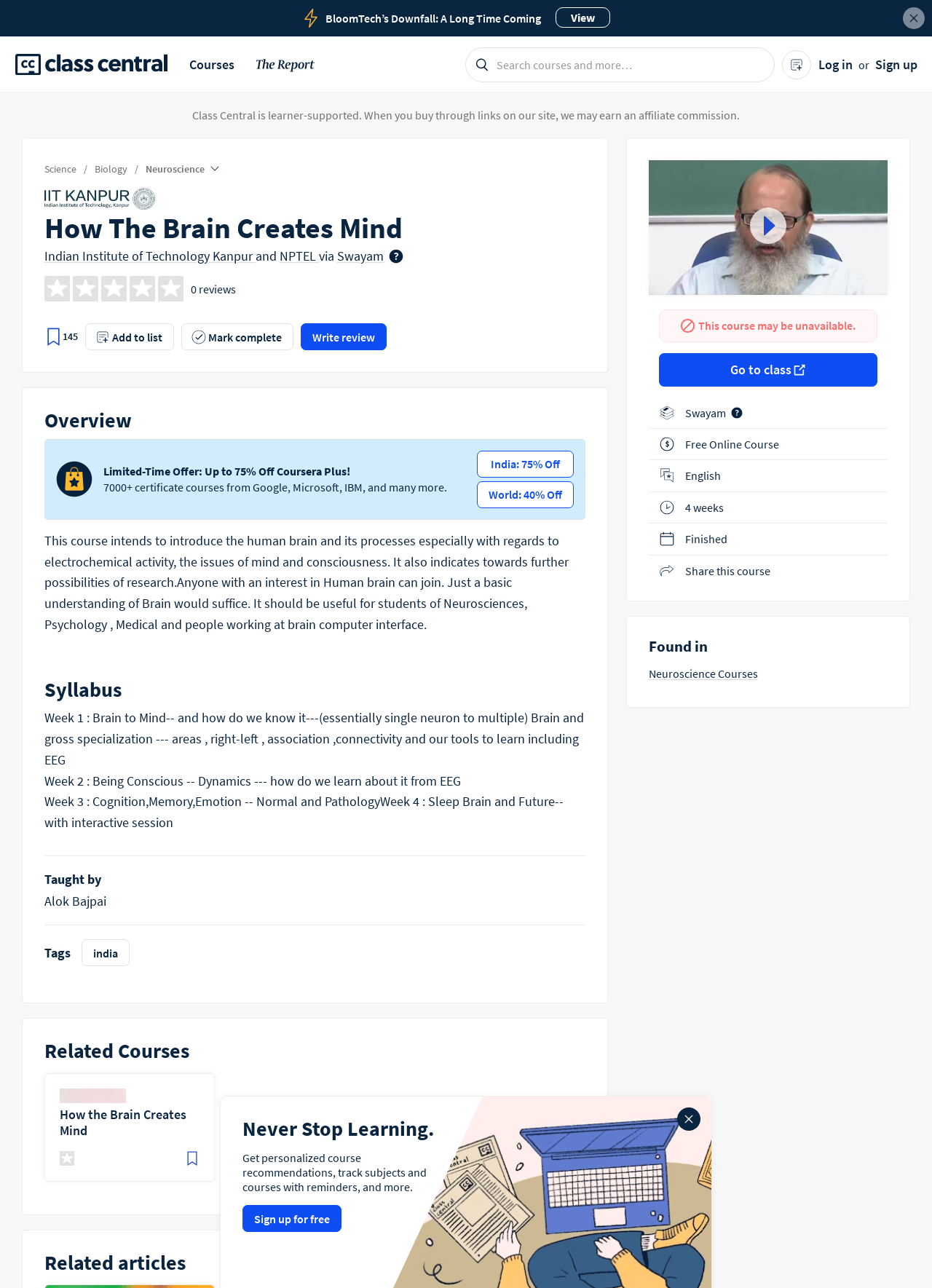How many weeks does the course last? Please answer the question using a single word or phrase based on the image.

4 weeks